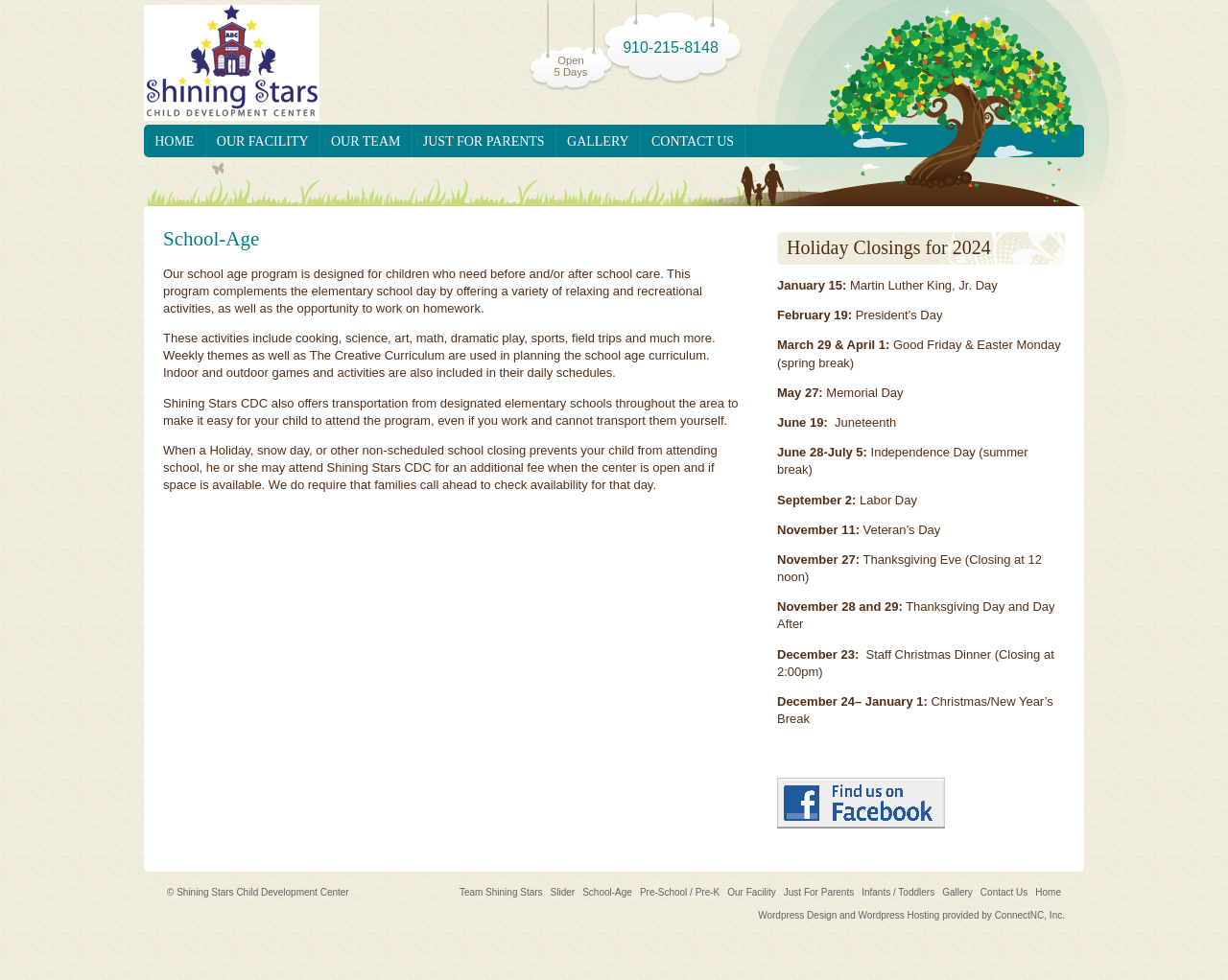What is the phone number of the center?
Craft a detailed and extensive response to the question.

The phone number of the center can be found in the middle of the webpage, where it is written as '910-215-8148'. This is a static text element that provides contact information for the center.